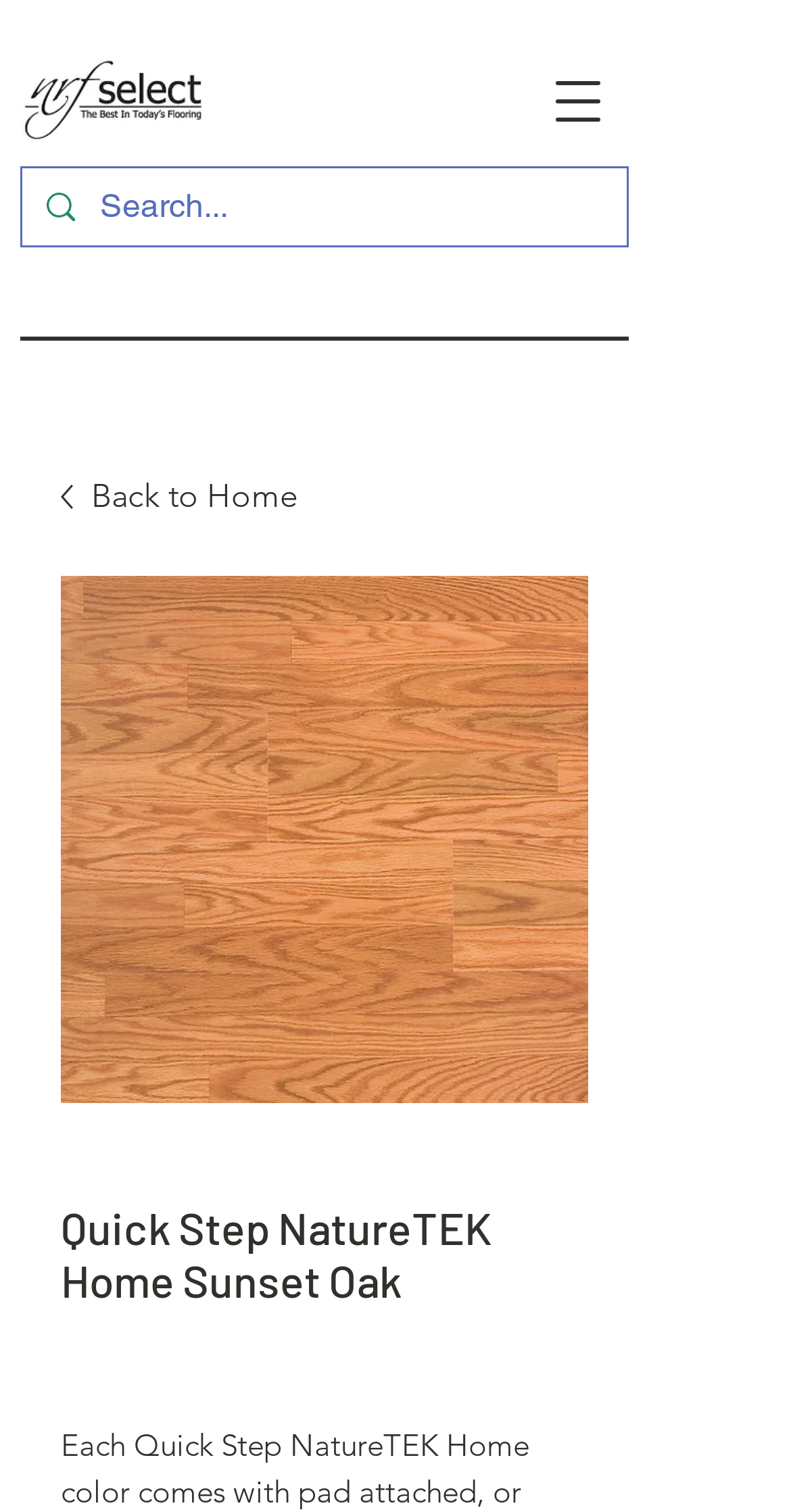Can users go back to the home page from this webpage?
Give a comprehensive and detailed explanation for the question.

I can see a link with the text 'Back to Home', which suggests that users can click on this link to go back to the home page from this webpage.